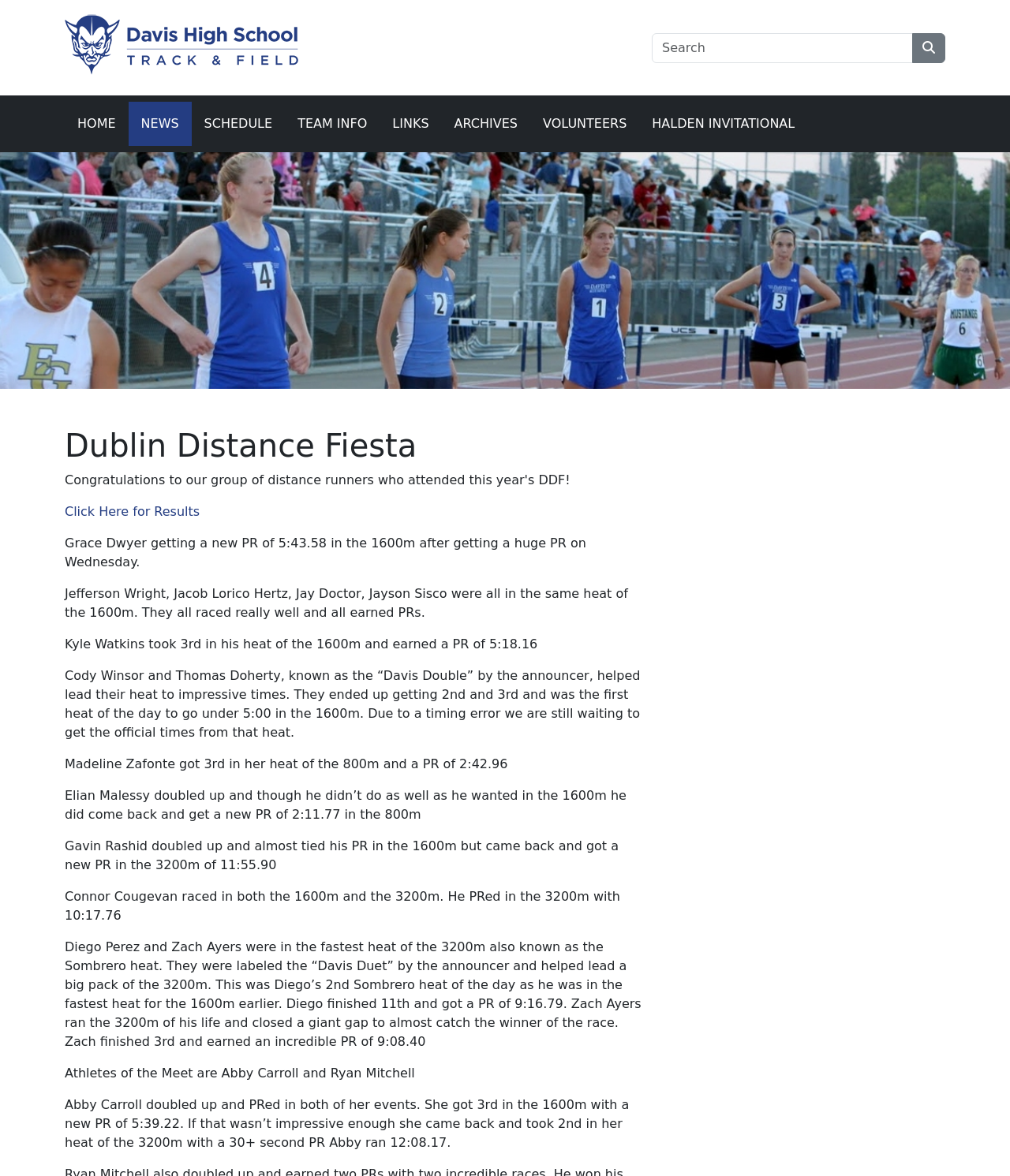Can you determine the bounding box coordinates of the area that needs to be clicked to fulfill the following instruction: "Go to VOLUNTEERS page"?

[0.525, 0.087, 0.633, 0.124]